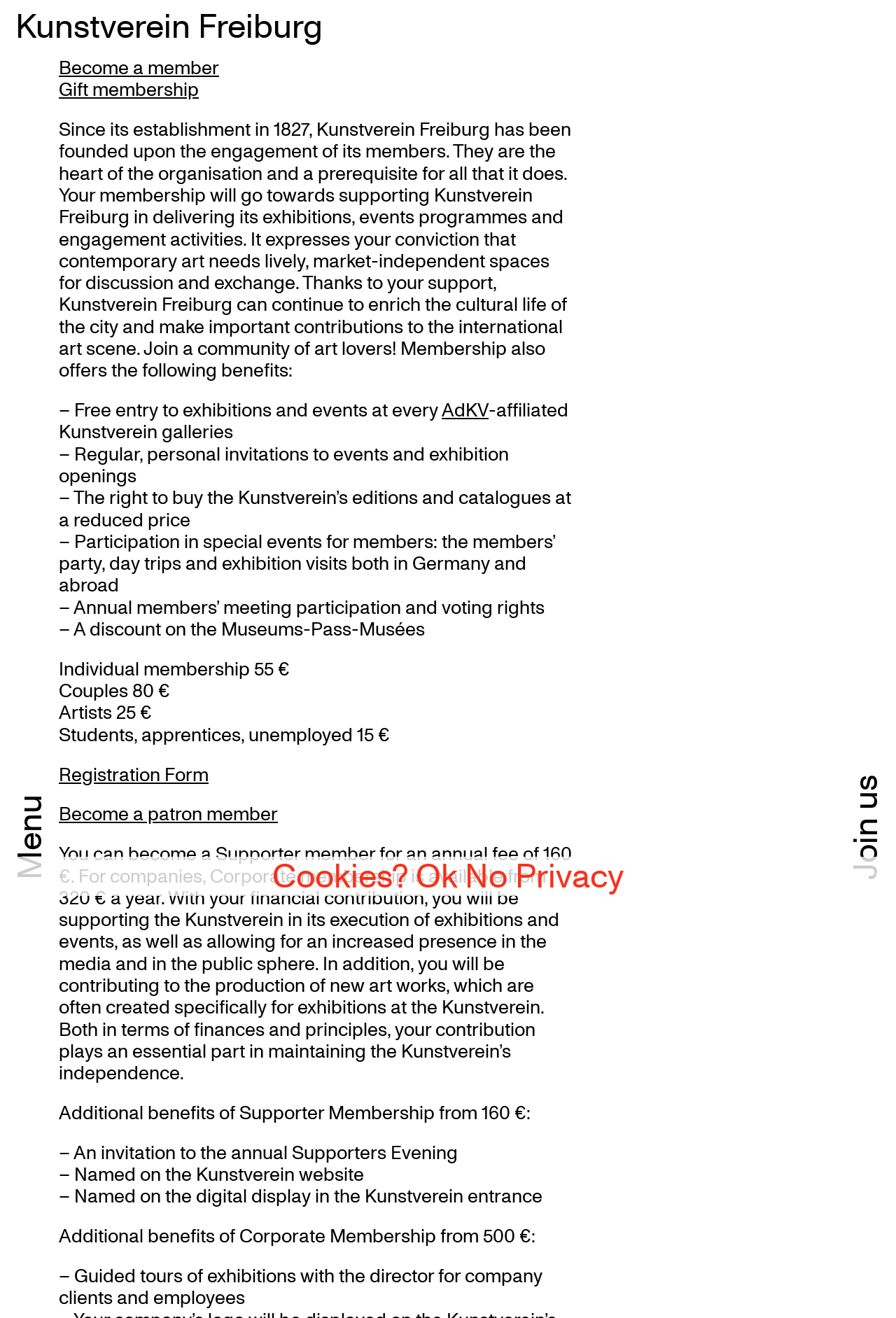Articulate a detailed summary of the webpage's content and design.

The webpage is about membership information for Kunstverein Freiburg, a art organization. At the top left, there is a link to the Kunstverein Freiburg's homepage. On the top right, there is a link to "Join us". Below the top section, there is a "Skip to content" link, which leads to the main content area.

In the main content area, there is a brief introduction to the importance of membership for Kunstverein Freiburg, followed by a list of benefits that members can enjoy. These benefits include free entry to exhibitions and events, regular invitations to events and exhibition openings, the right to buy editions and catalogues at a reduced price, participation in special events, annual members' meeting participation and voting rights, and a discount on the Museums-Pass-Musées.

Below the list of benefits, there are different membership options listed, including individual membership, couples, artists, students, apprentices, and unemployed, with their corresponding prices. There is also a link to a registration form and an option to become a patron member.

Further down, there is information about supporter membership and corporate membership, including their additional benefits, such as an invitation to the annual Supporters Evening, being named on the Kunstverein website and digital display, and guided tours of exhibitions with the director for company clients and employees.

At the bottom of the page, there is a cookie notice banner with links to "Ok", "No", and "Privacy".